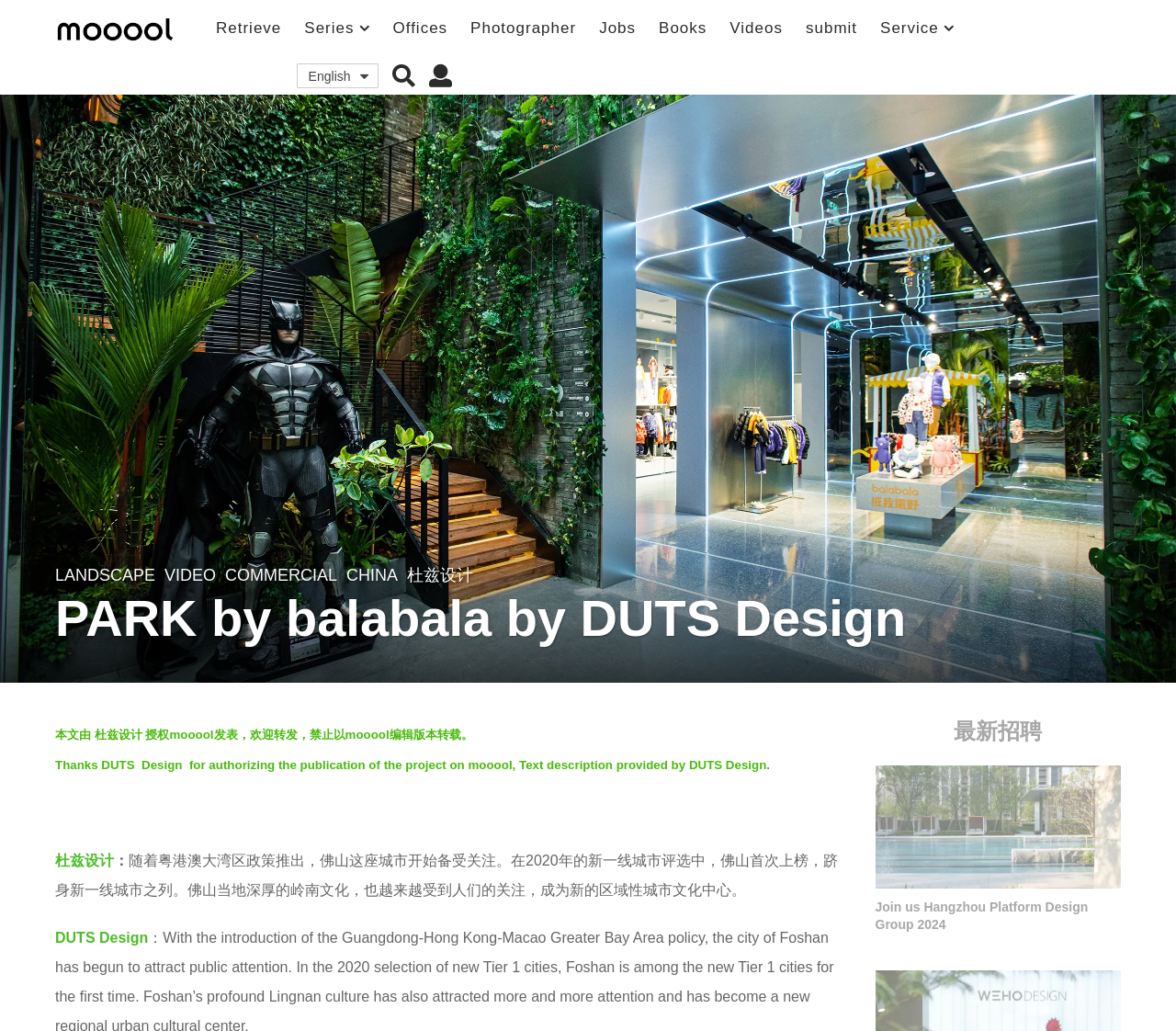Please identify the bounding box coordinates of the element I need to click to follow this instruction: "Select English language".

[0.252, 0.061, 0.322, 0.086]